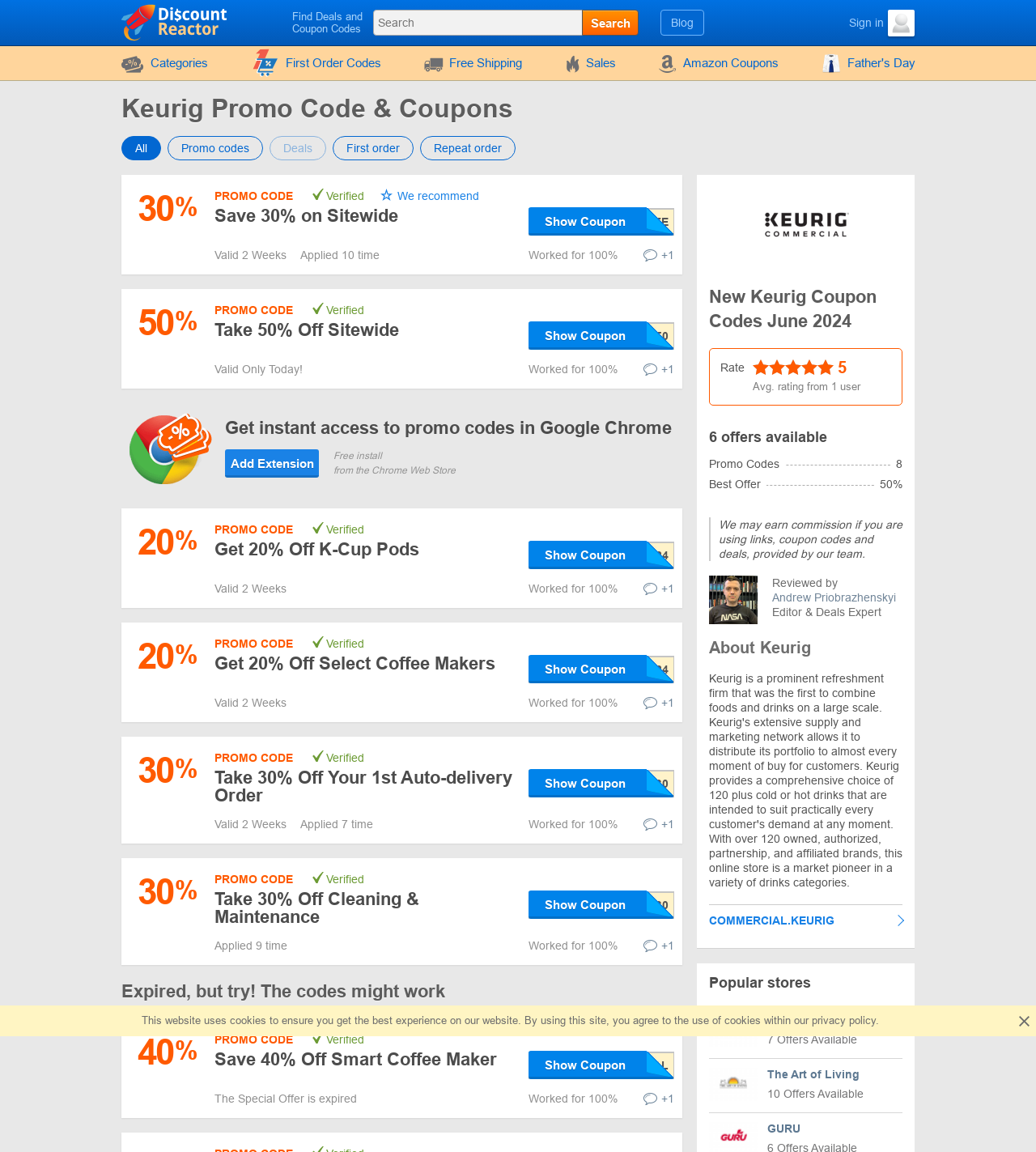Specify the bounding box coordinates of the element's region that should be clicked to achieve the following instruction: "Search for Keurig promo codes". The bounding box coordinates consist of four float numbers between 0 and 1, in the format [left, top, right, bottom].

[0.36, 0.008, 0.563, 0.031]